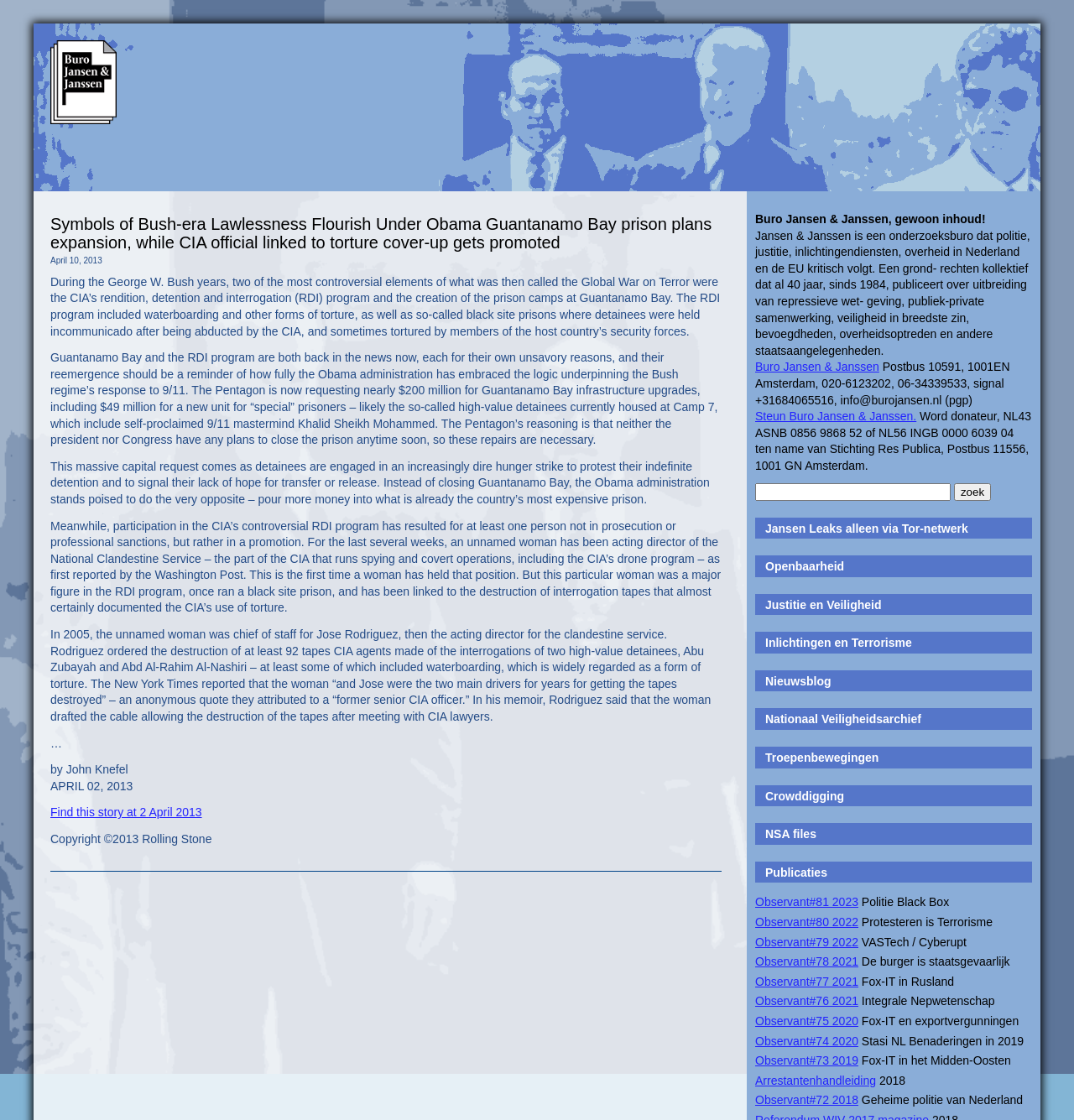Reply to the question with a brief word or phrase: What is the theme of the webpage?

Human rights and government criticism